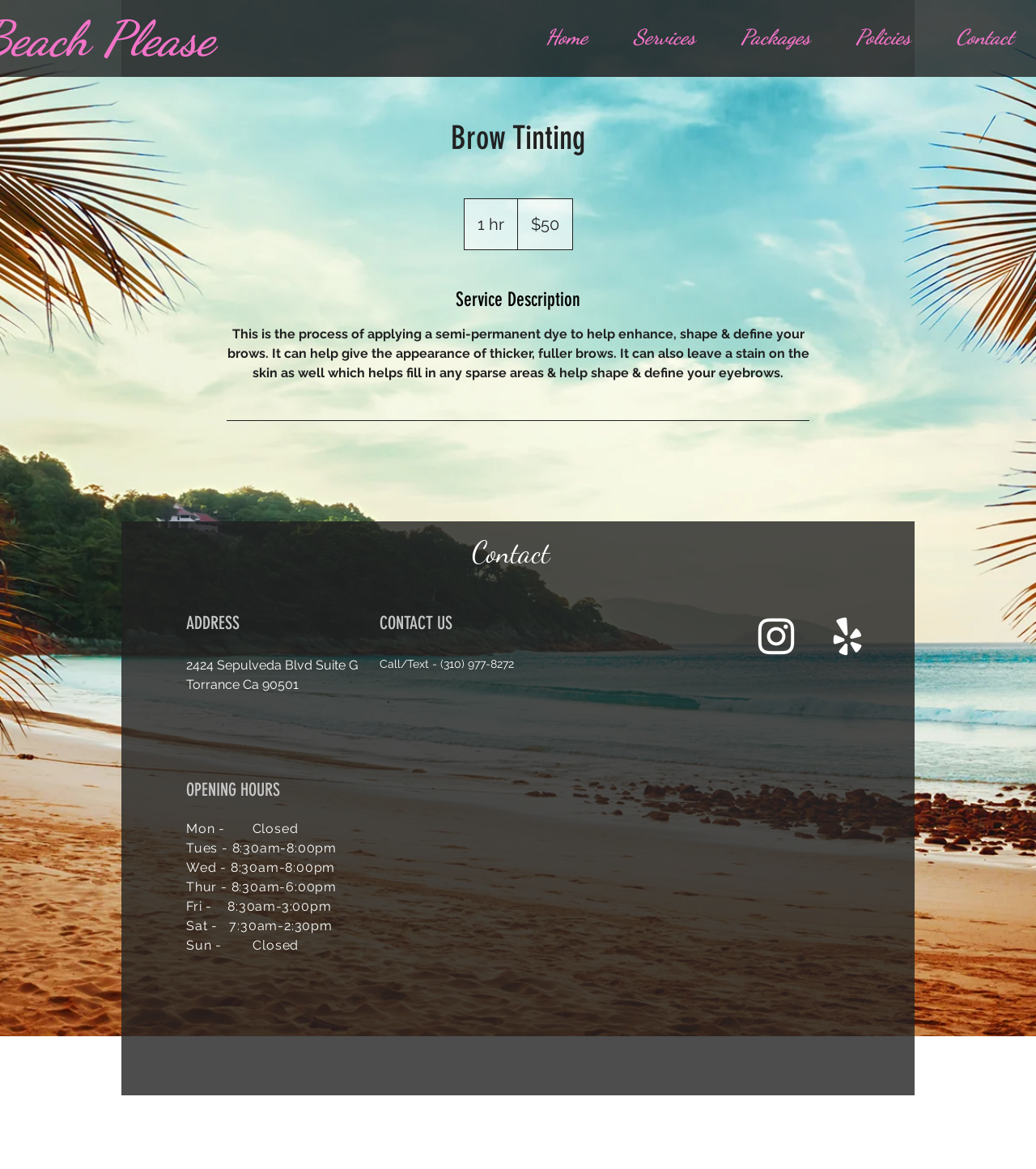Identify the bounding box coordinates of the element to click to follow this instruction: 'Click the 'Contact' link'. Ensure the coordinates are four float values between 0 and 1, provided as [left, top, right, bottom].

[0.901, 0.015, 1.0, 0.049]